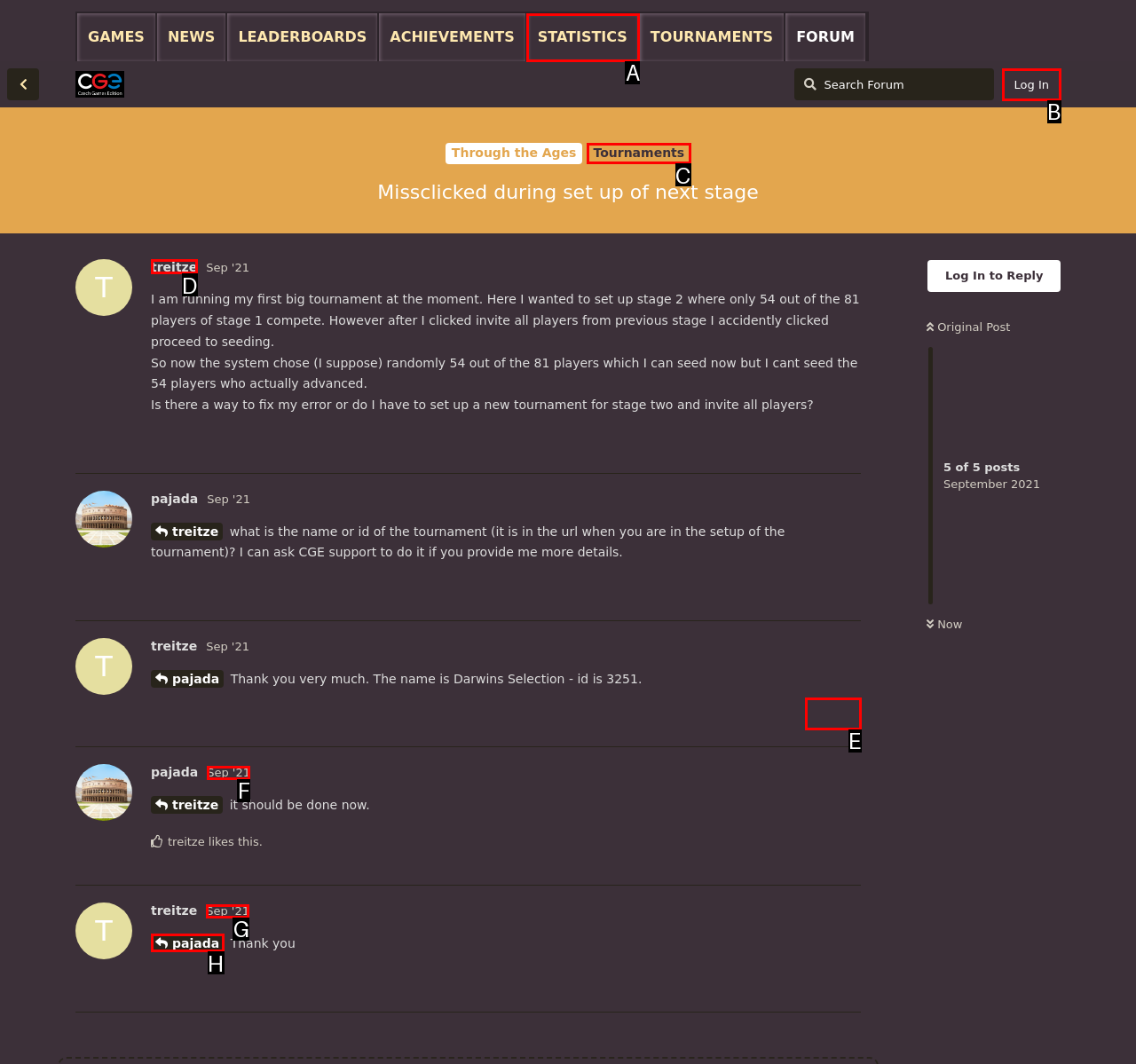Select the appropriate option that fits: Statistics
Reply with the letter of the correct choice.

A